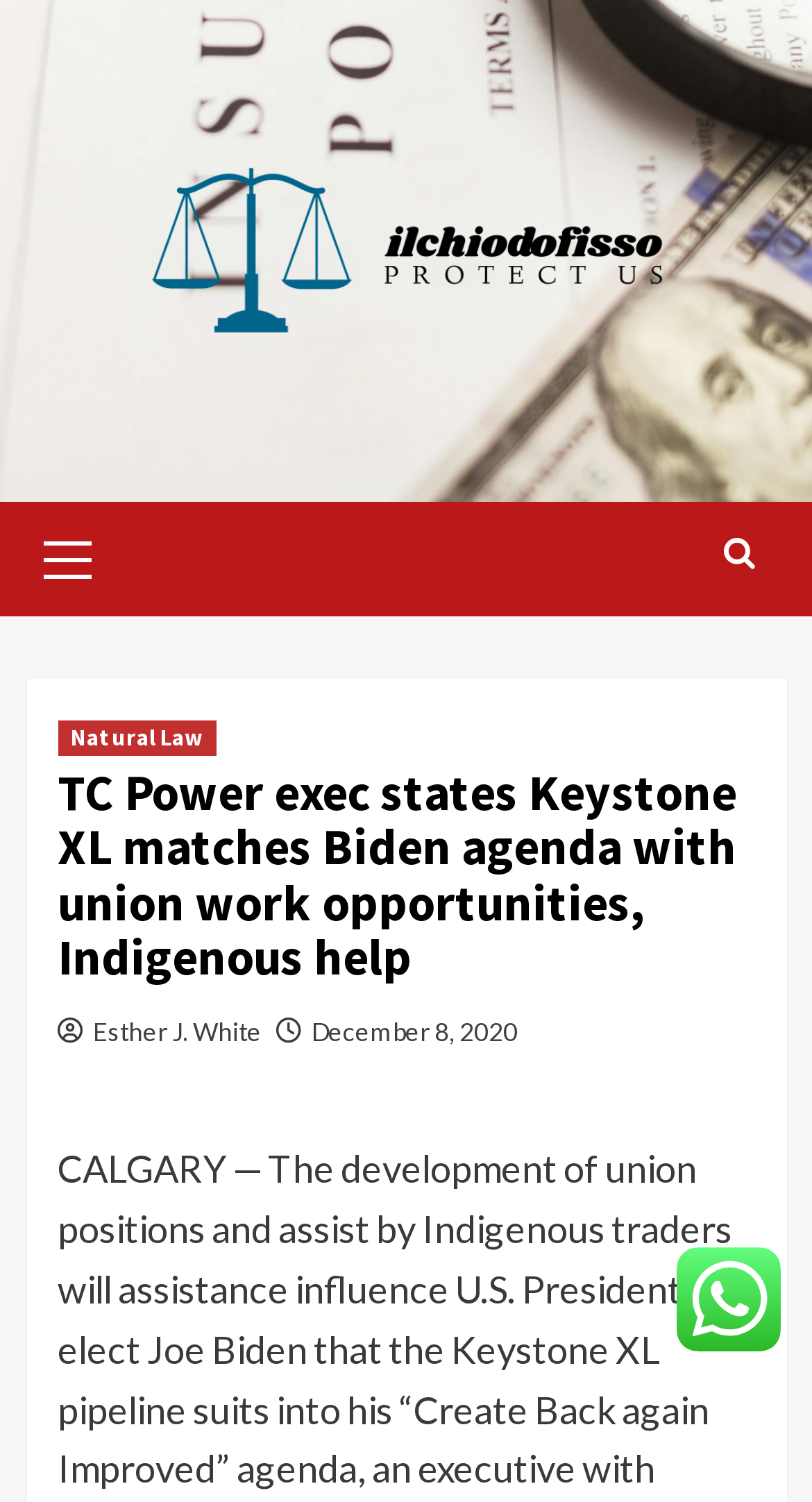What is the author of the article?
Based on the image, answer the question with a single word or brief phrase.

Esther J. White